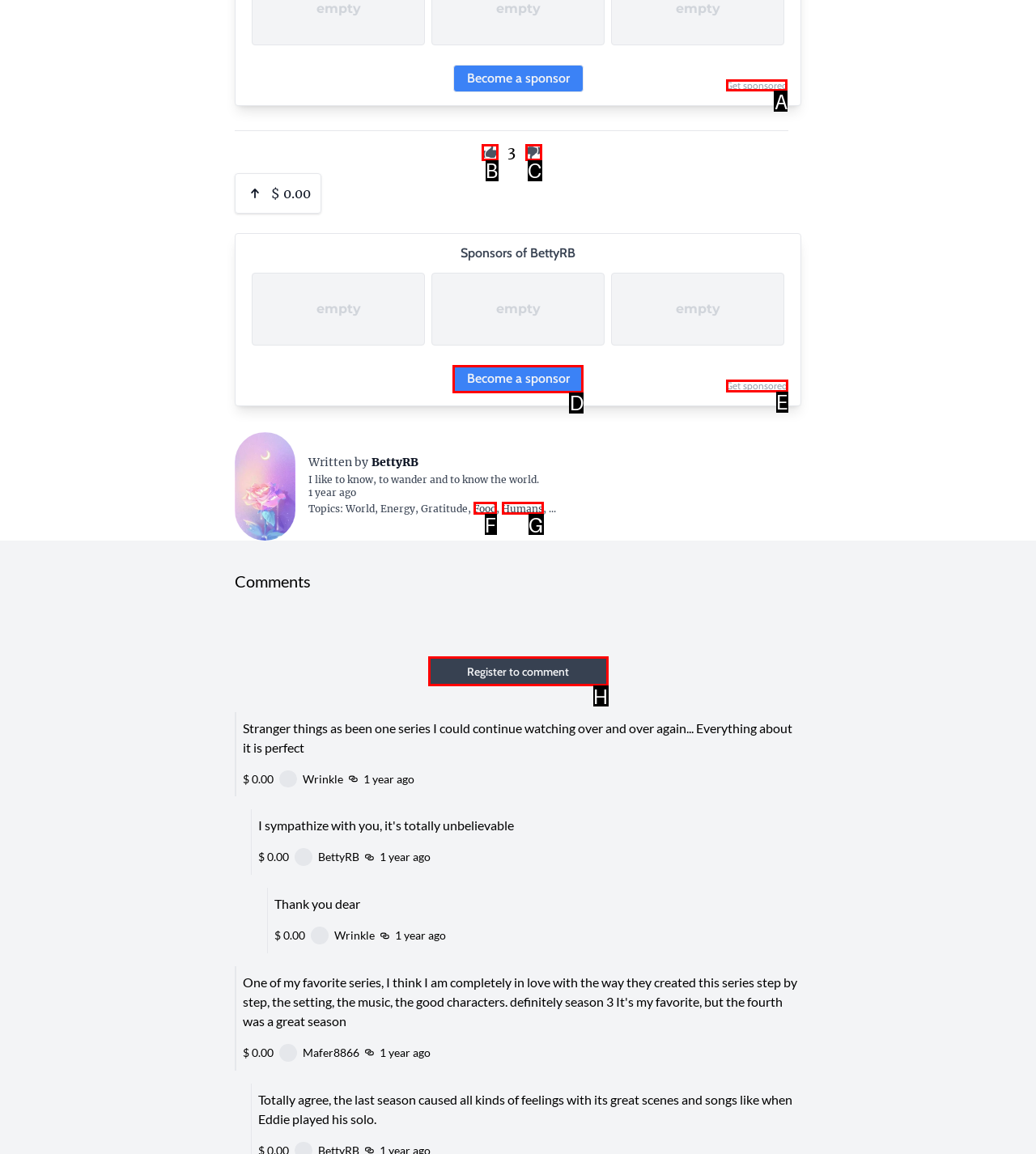Identify the correct UI element to click to achieve the task: Click the 'Get sponsored' link.
Answer with the letter of the appropriate option from the choices given.

A